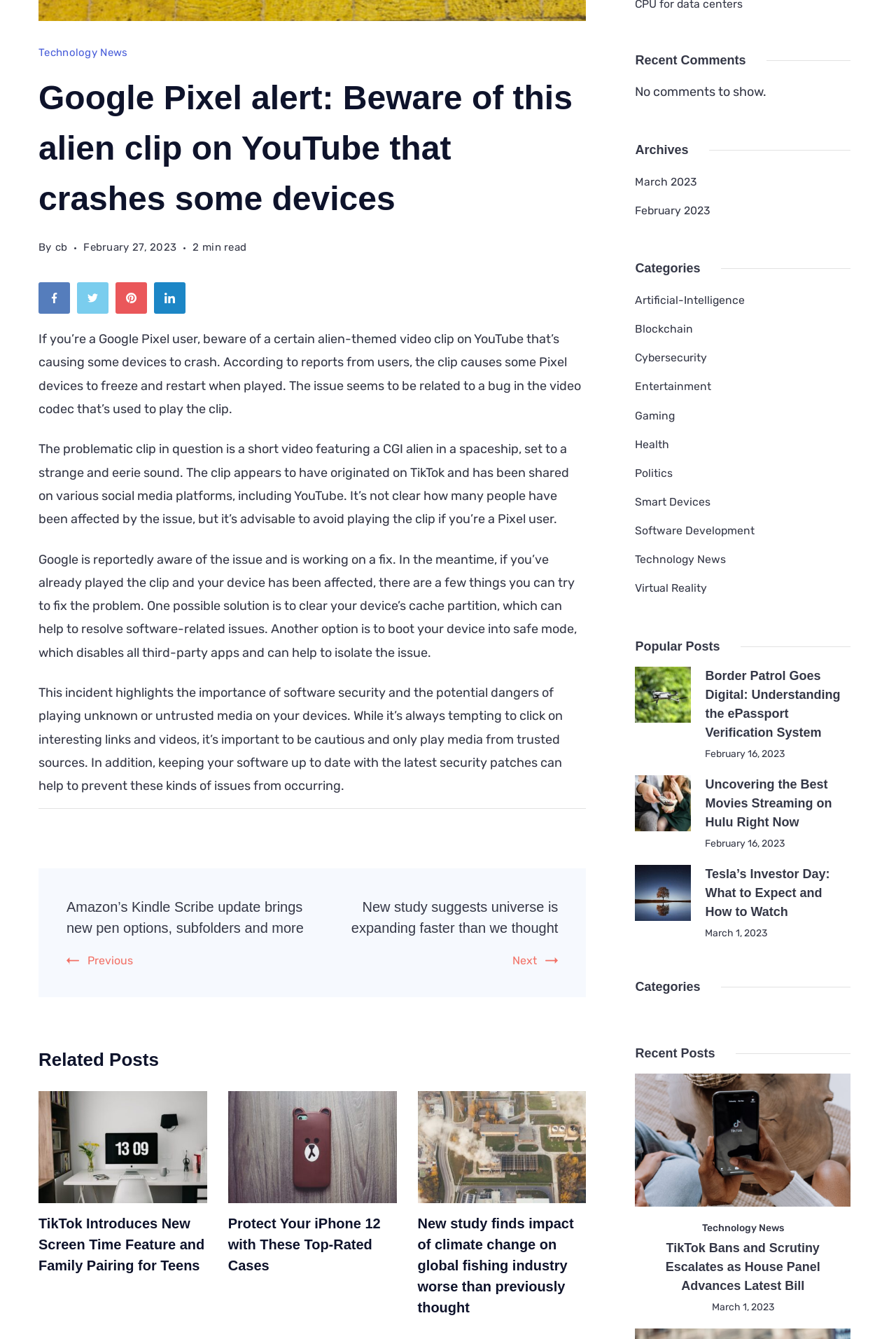Find and provide the bounding box coordinates for the UI element described with: "February 16, 2023".

[0.787, 0.625, 0.876, 0.634]